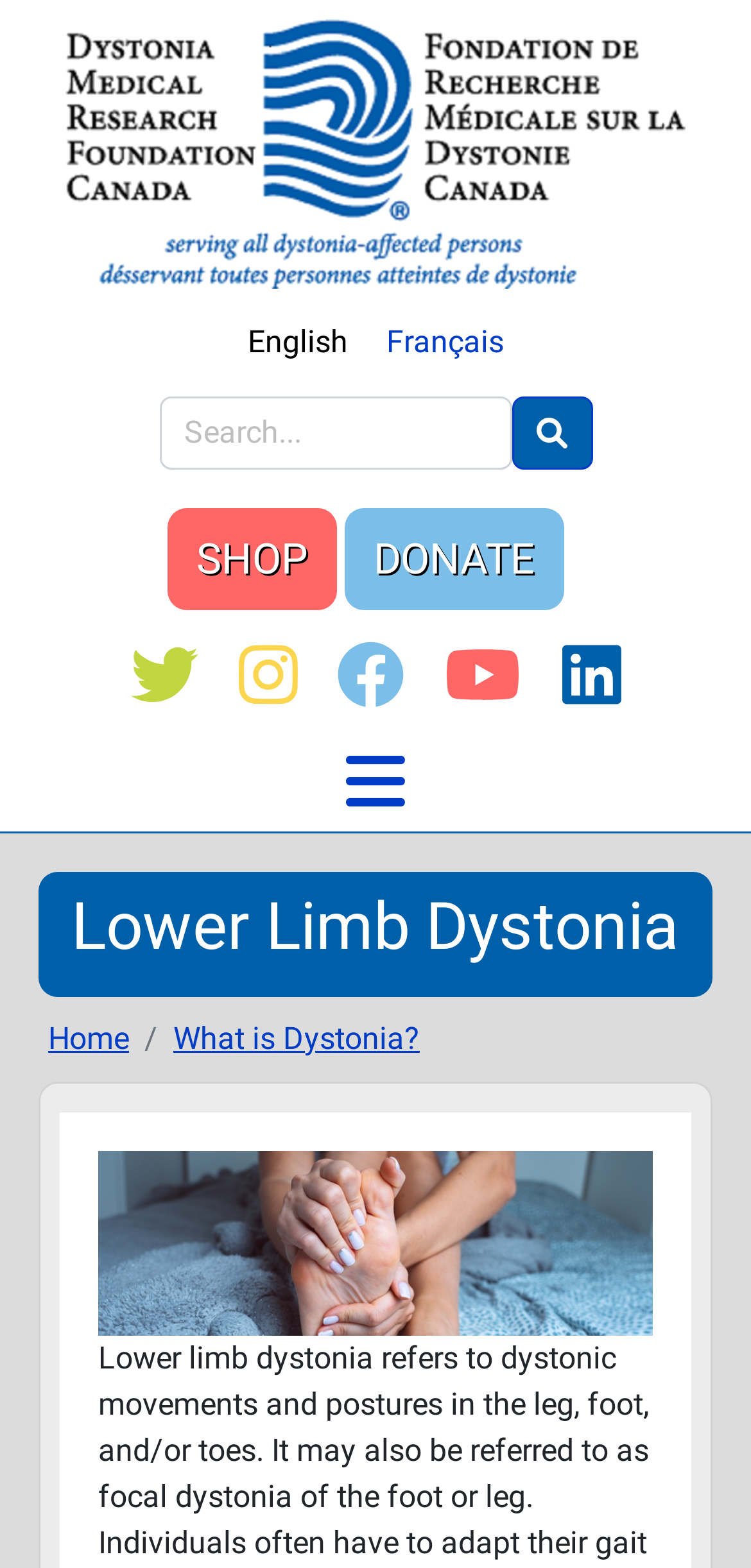Analyze the image and deliver a detailed answer to the question: How many navigation links are in the breadcrumb?

I found the breadcrumb navigation by looking at the middle section of the webpage, where I saw a navigation bar with links. There are three links in the breadcrumb navigation: 'Home', 'What is Dystonia?', and another link without text.